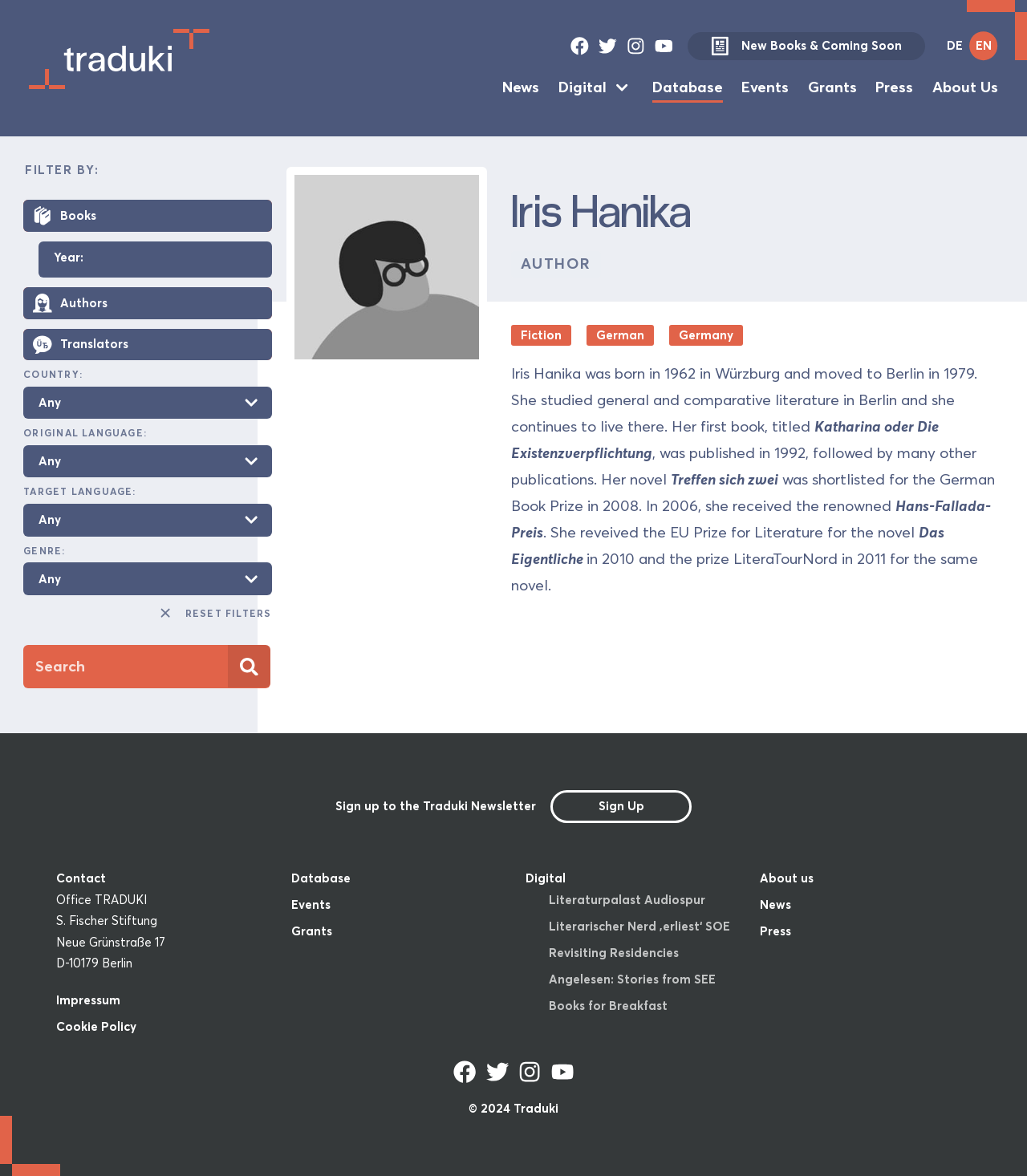Elaborate on the different components and information displayed on the webpage.

The webpage is about Iris Hanika, a German author, and the Traduki Database. At the top, there is a navigation menu with links to "Skip to Content", "New Books & Coming Soon", and several language options. Below the navigation menu, there are five links with accompanying images, which appear to be social media or platform links.

The main content area is divided into two sections. On the left, there is a filter section with checkboxes, textboxes, and comboboxes to filter books by various criteria such as authors, translators, country, original language, target language, and genre. There is also a "RESET FILTERS" button and a search box.

On the right, there is a section dedicated to Iris Hanika, with a heading and a link to "AUTHOR". Below this, there are three lines of text describing her book genres, original language, and country. A brief biography of Iris Hanika follows, including her birth year, place of birth, education, and literary achievements. The biography is divided into several paragraphs with headings and links.

At the bottom of the page, there is a section with a call-to-action to sign up for the Traduki Newsletter, followed by a "Contact" section with an address and a link to "Impressum".